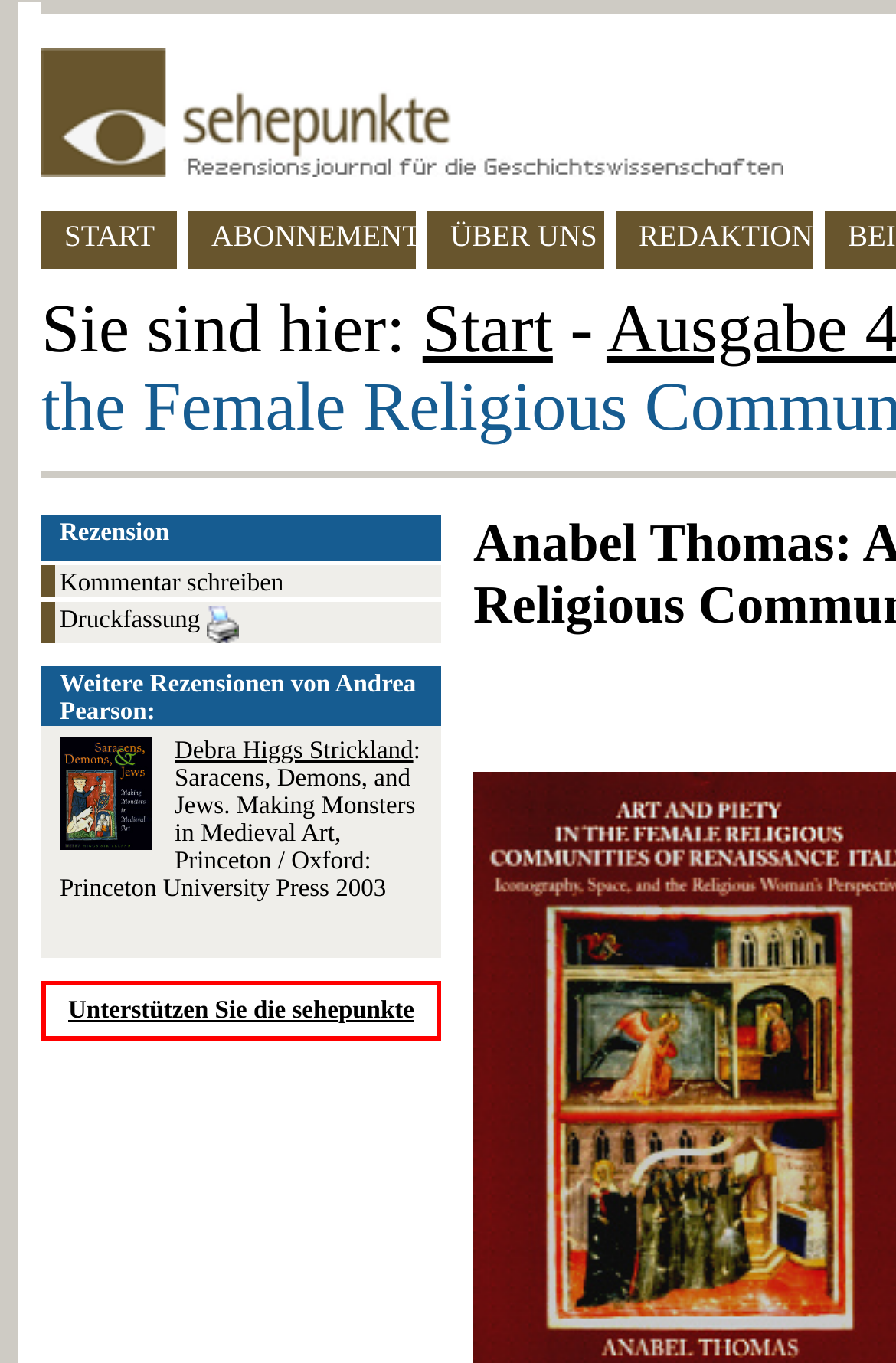Find and indicate the bounding box coordinates of the region you should select to follow the given instruction: "Read the review of Saracens, Demons, and Jews".

[0.067, 0.541, 0.469, 0.662]